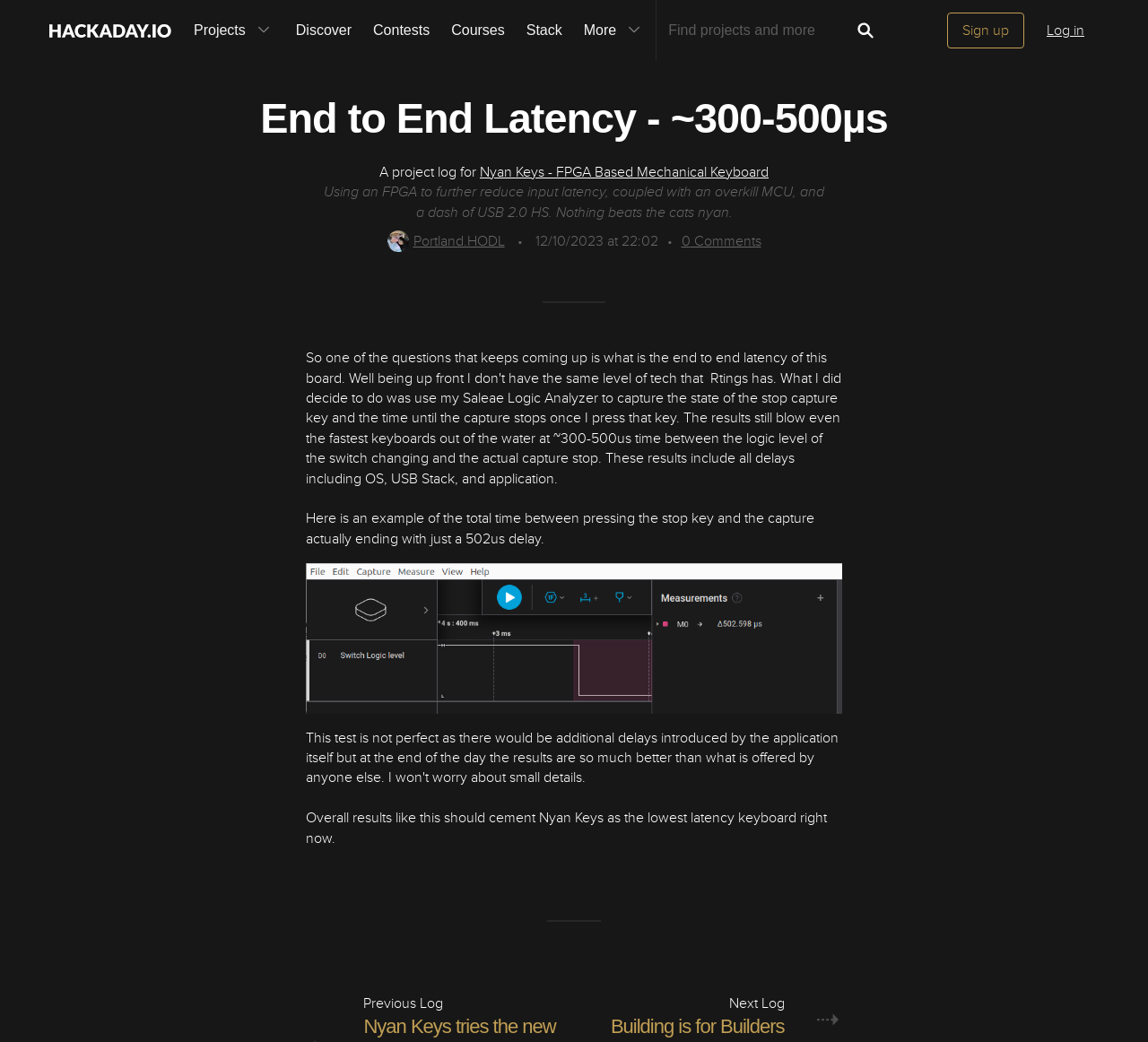Given the webpage screenshot and the description, determine the bounding box coordinates (top-left x, top-left y, bottom-right x, bottom-right y) that define the location of the UI element matching this description: See All

None